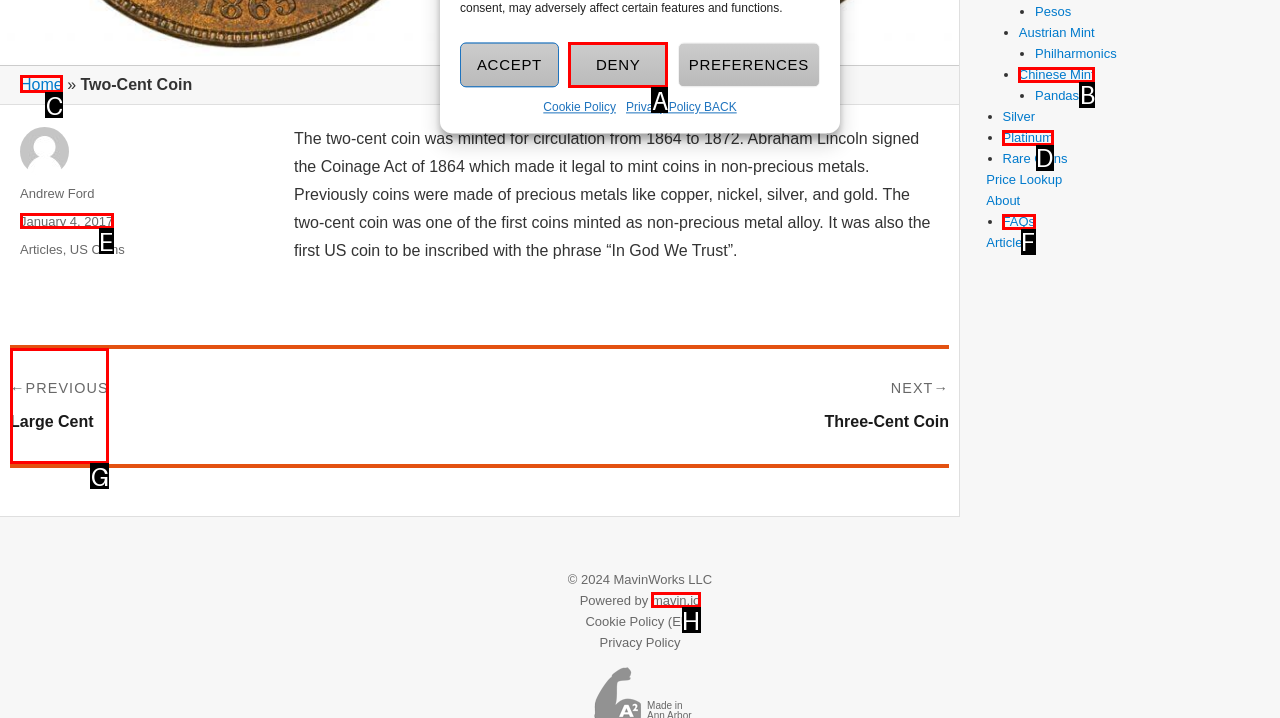From the choices provided, which HTML element best fits the description: Previous Previous post: Large Cent? Answer with the appropriate letter.

G